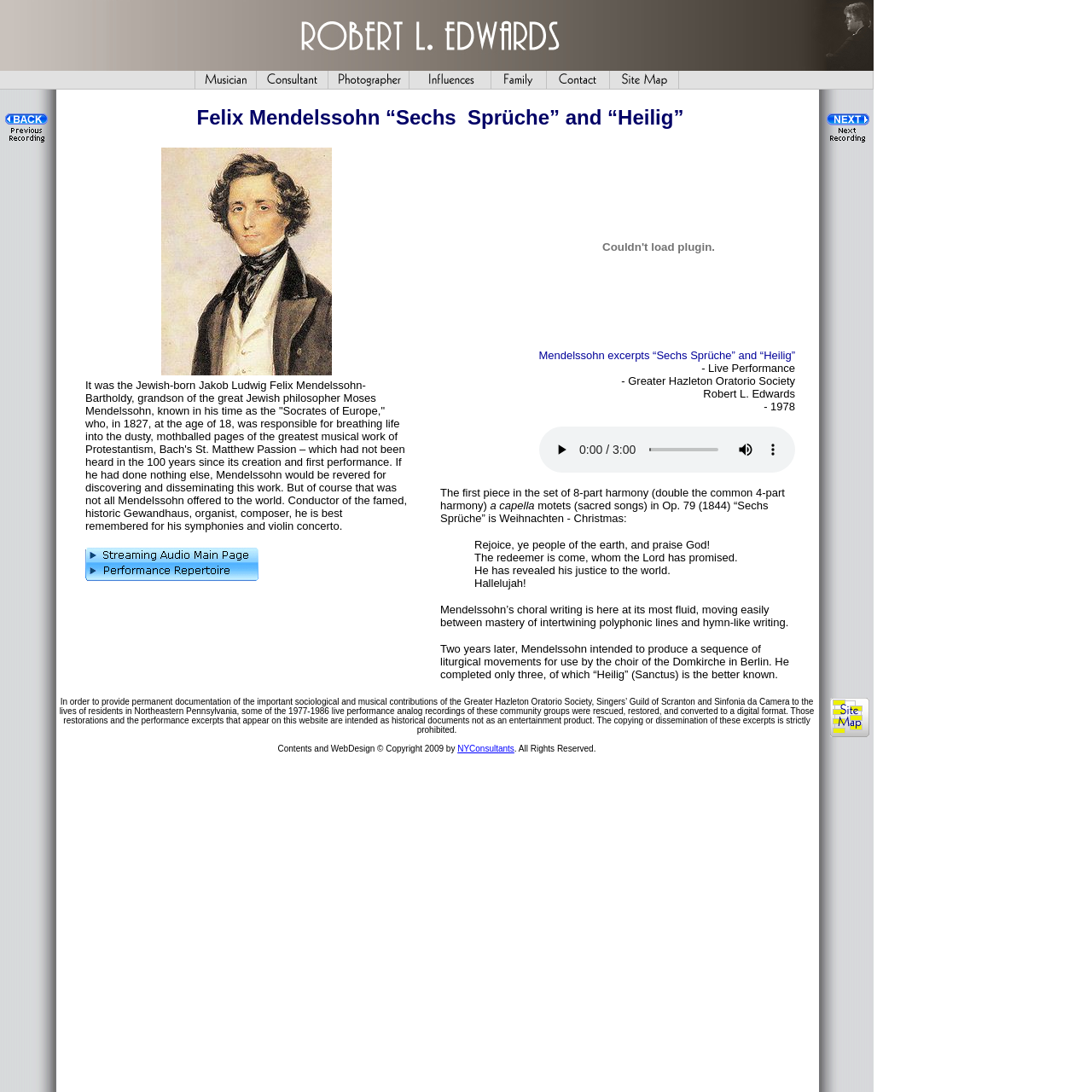Carefully examine the image and provide an in-depth answer to the question: How old was Felix Mendelssohn when he discovered Bach's St. Matthew Passion?

The webpage mentions that Felix Mendelssohn was 18 years old when he discovered Bach's St. Matthew Passion in 1827. This information is obtained from the text in the third layout table.